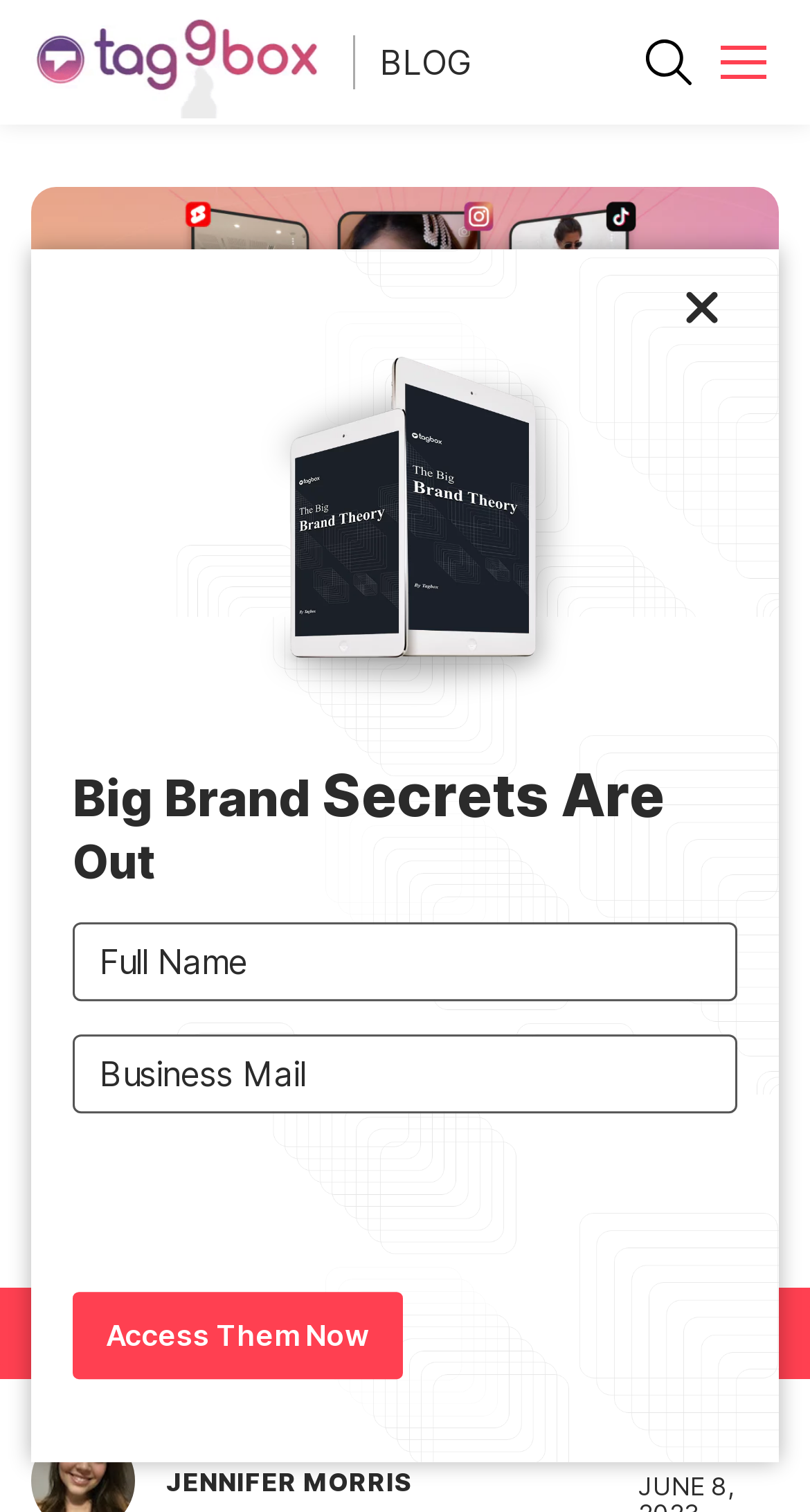Extract the bounding box of the UI element described as: "Digital Ideas".

[0.195, 0.833, 0.433, 0.861]